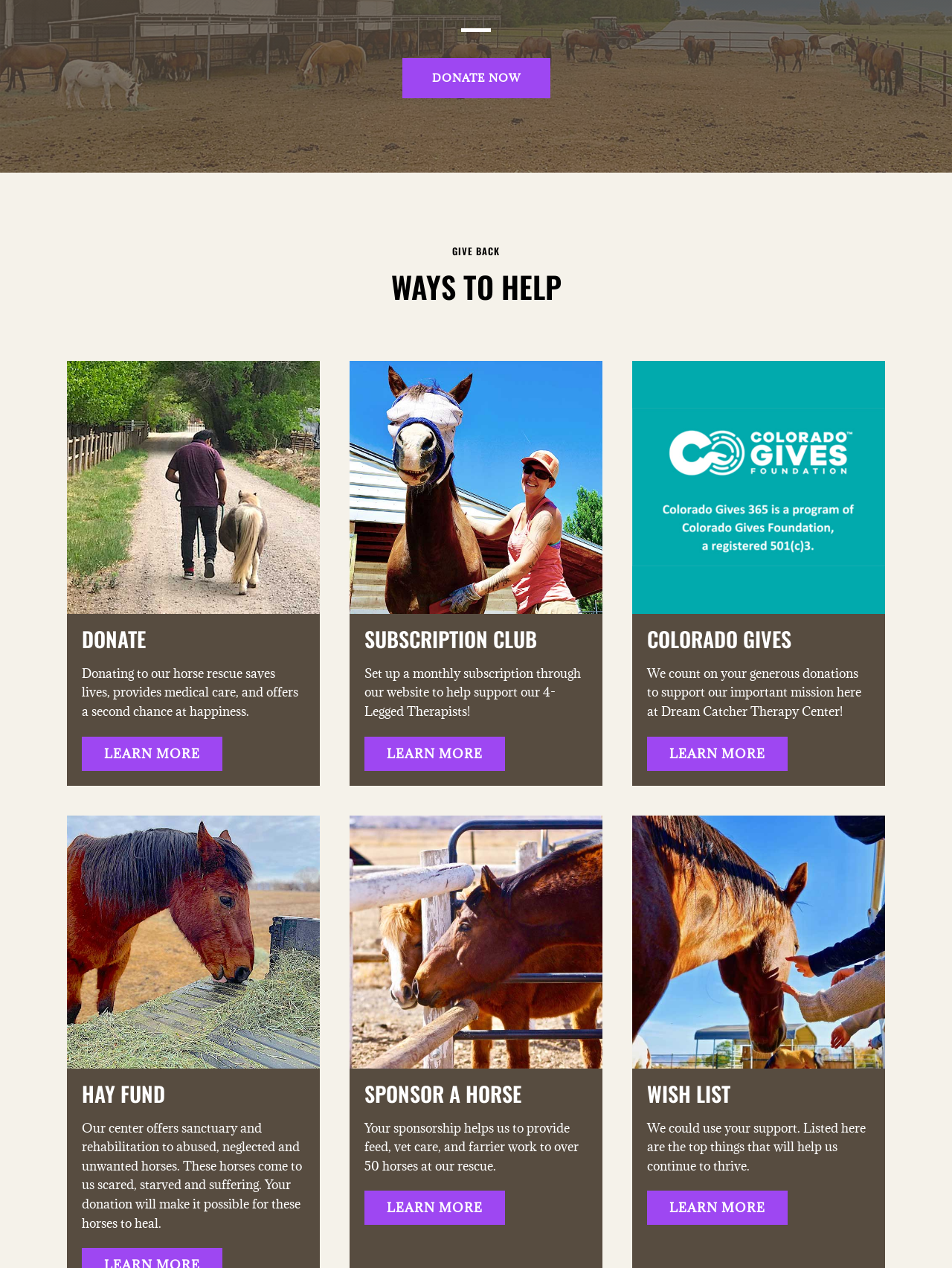Based on the element description "sponsor a horse", predict the bounding box coordinates of the UI element.

[0.383, 0.85, 0.548, 0.874]